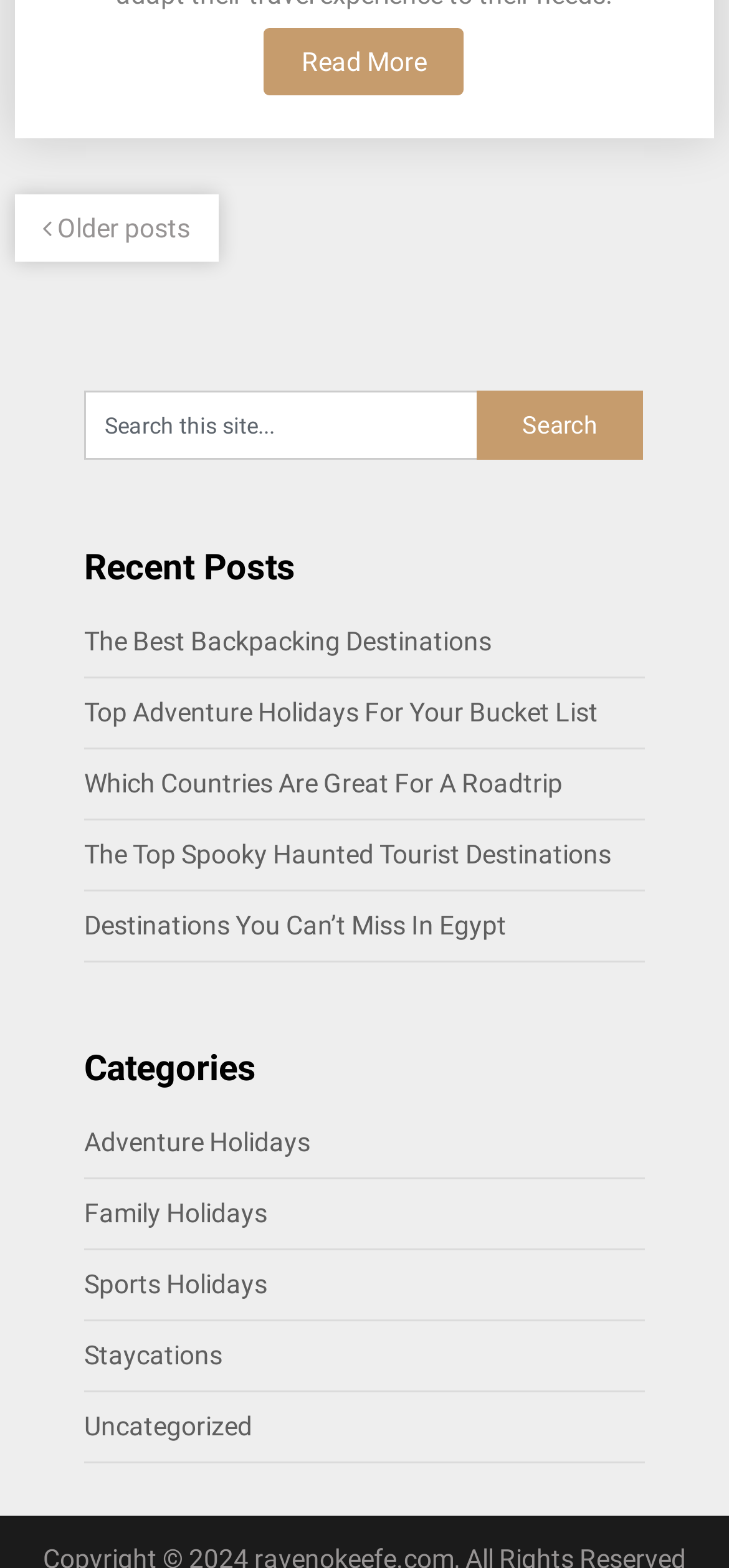What is the text on the 'Read More' link?
Please answer the question with a single word or phrase, referencing the image.

Read More